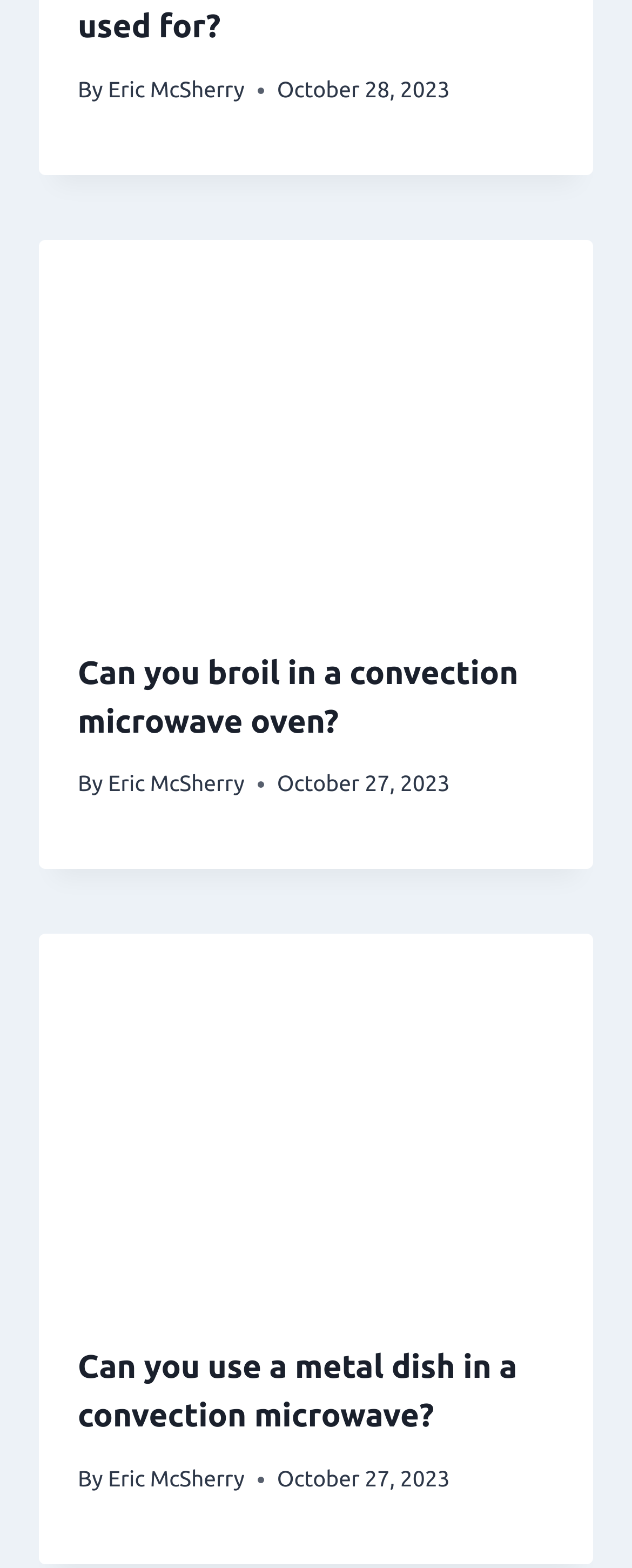Provide a brief response to the question below using a single word or phrase: 
How many links are in the first article?

2